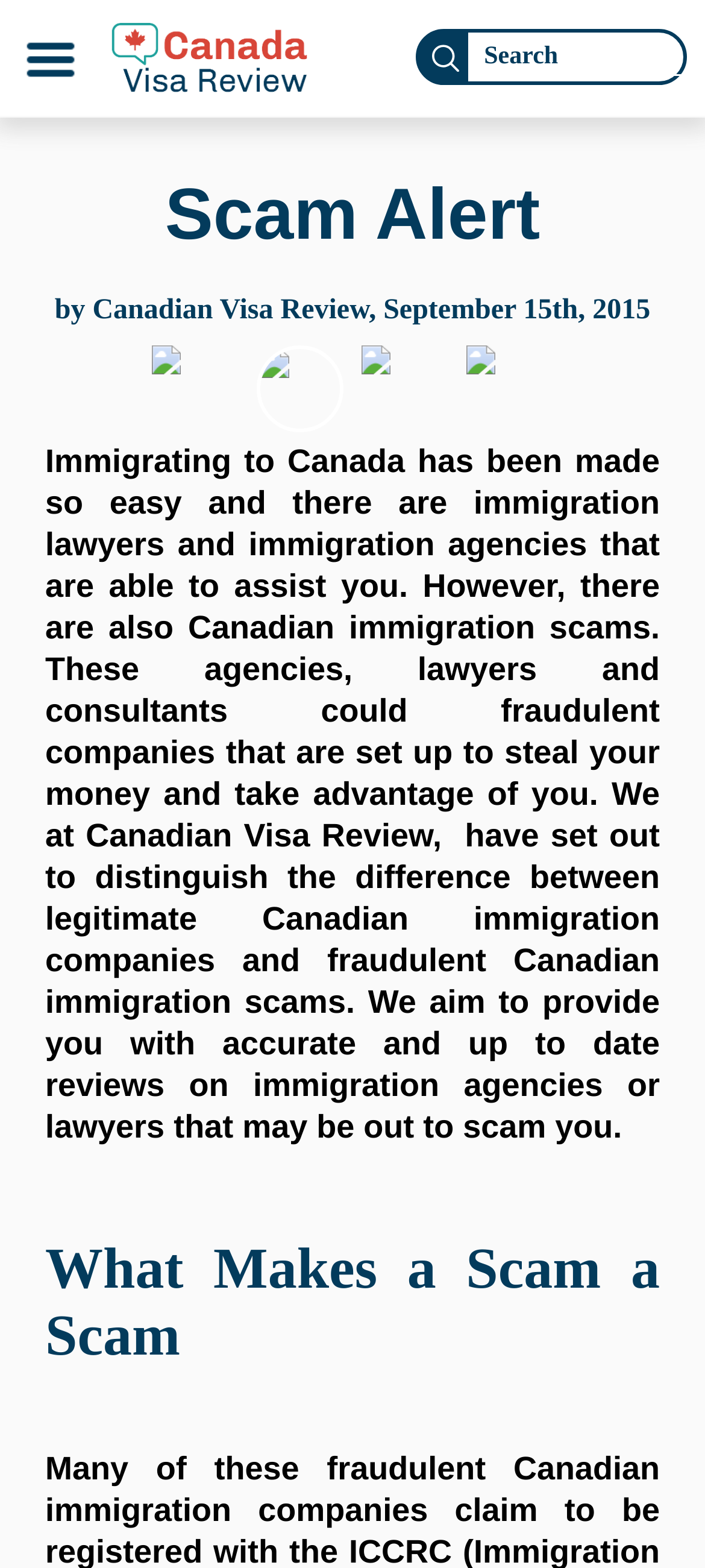How many social media links are present on the webpage?
Answer the question with a single word or phrase, referring to the image.

4